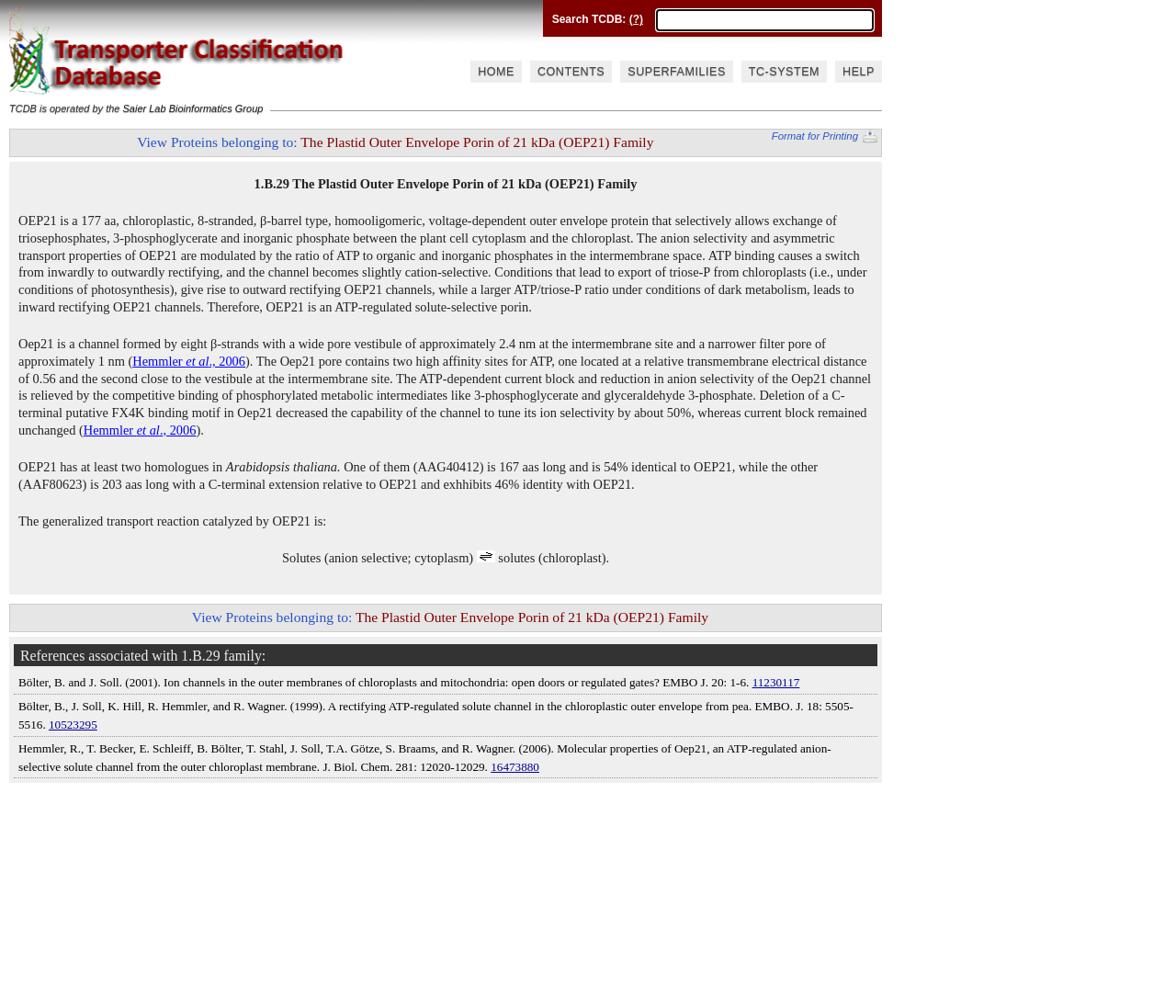Find the bounding box coordinates of the UI element according to this description: "10523295".

[0.041, 0.712, 0.083, 0.726]